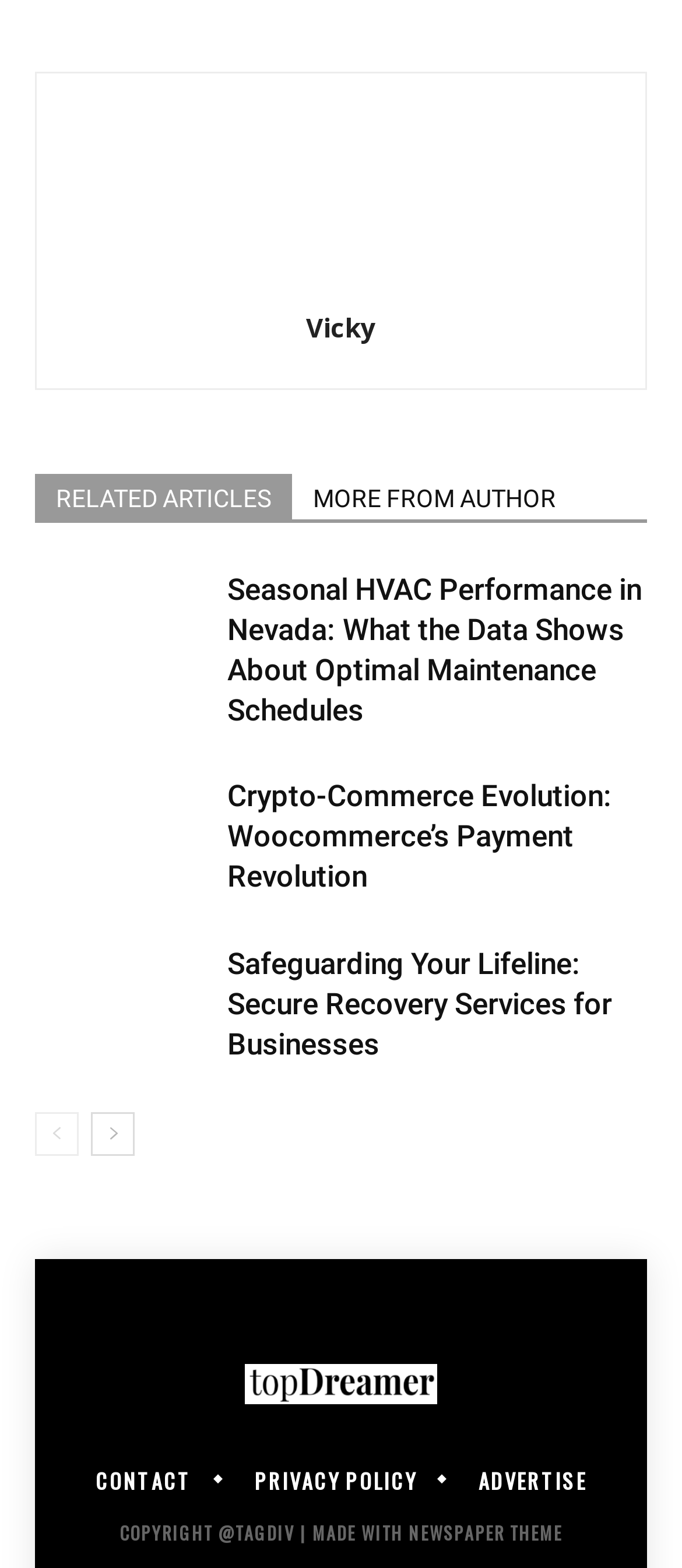Determine the bounding box coordinates of the UI element described by: "Crypto-Commerce Evolution: Woocommerce’s Payment Revolution".

[0.333, 0.497, 0.897, 0.57]